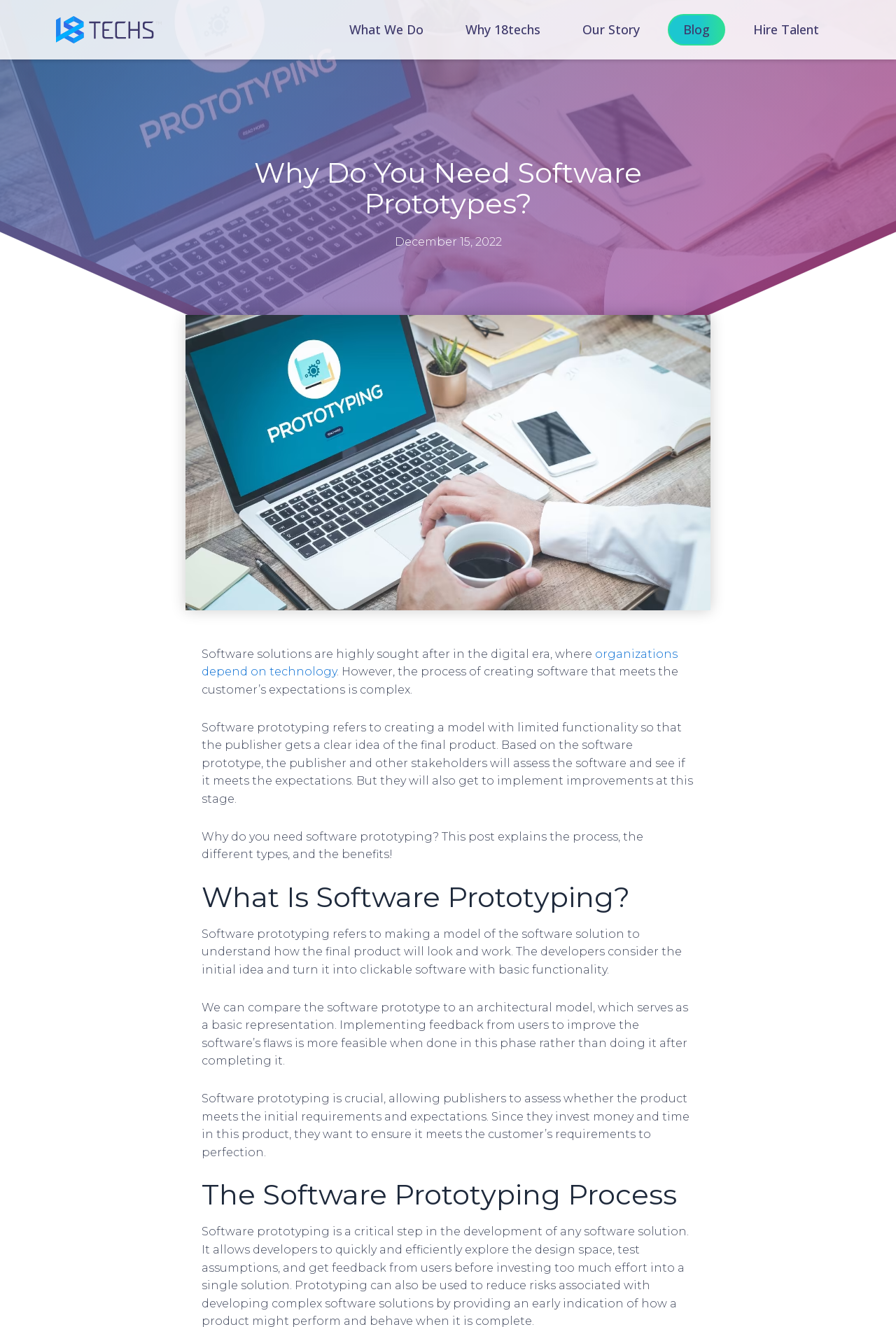Using details from the image, please answer the following question comprehensively:
What is the date of the article?

The date of the article is mentioned below the title, where it says 'December 15, 2022'. This suggests that the article was published on this date.